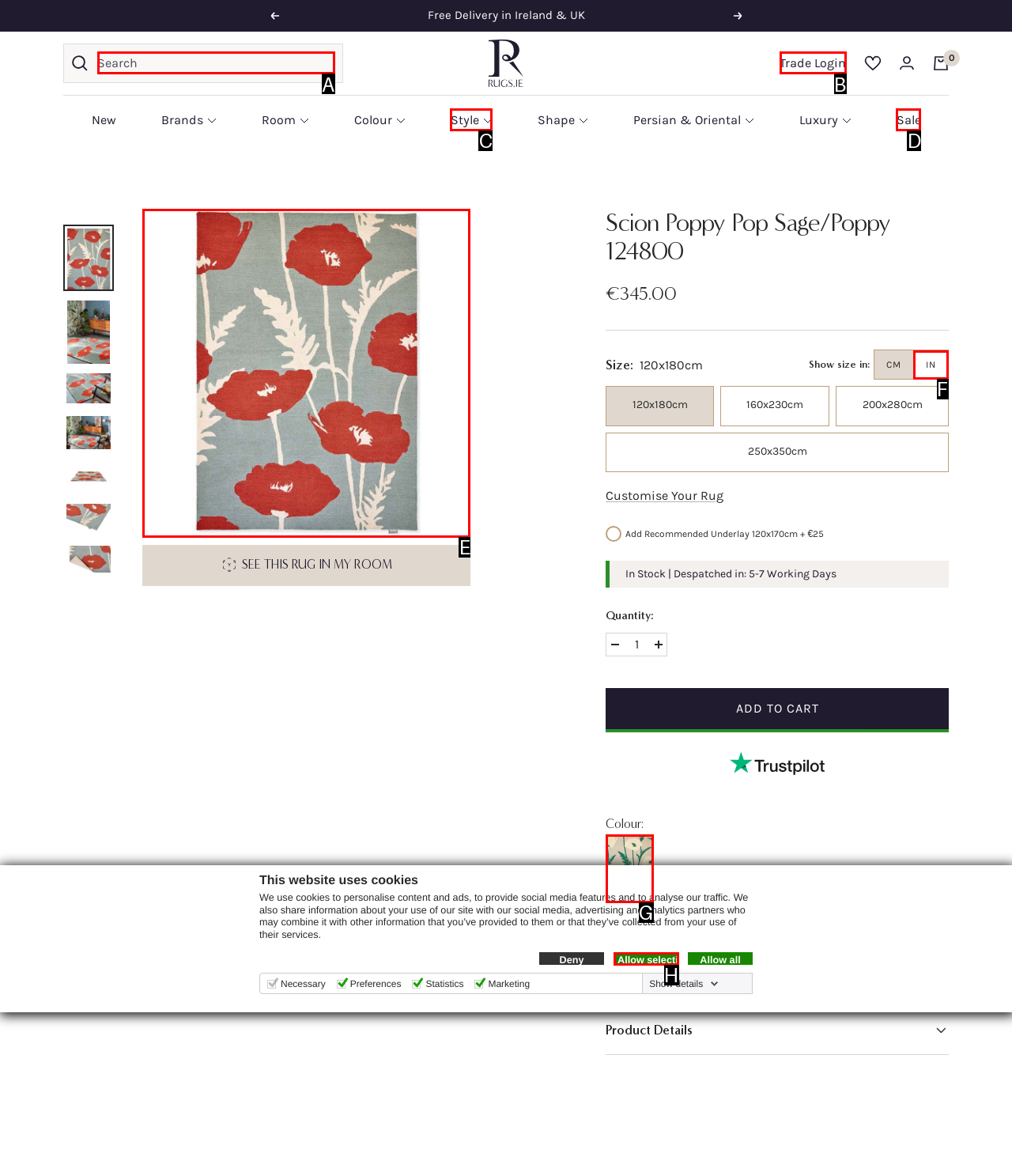Based on the description: Style, select the HTML element that best fits. Reply with the letter of the correct choice from the options given.

C